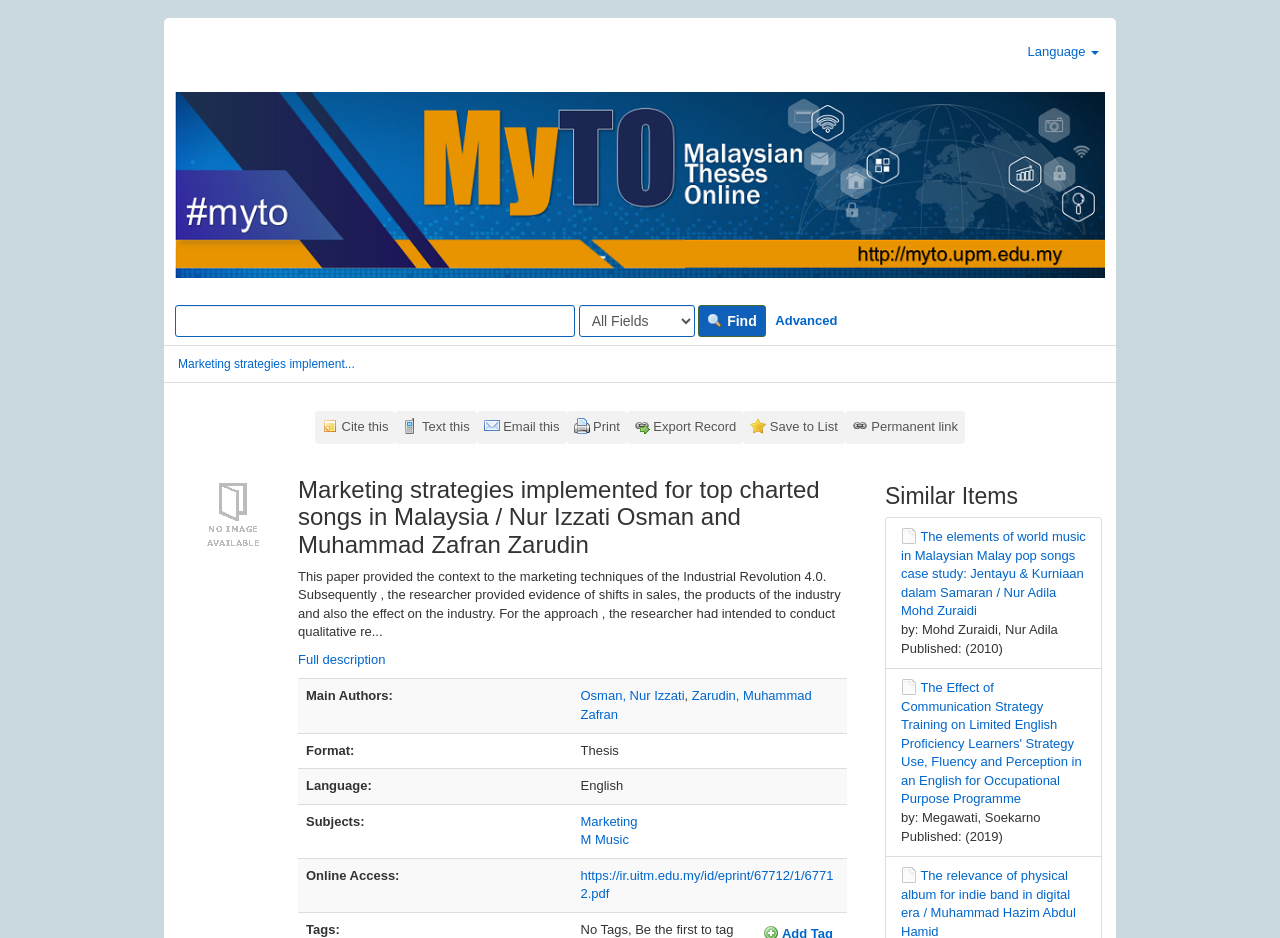Extract the bounding box coordinates for the HTML element that matches this description: "Zarudin, Muhammad Zafran". The coordinates should be four float numbers between 0 and 1, i.e., [left, top, right, bottom].

[0.454, 0.734, 0.634, 0.77]